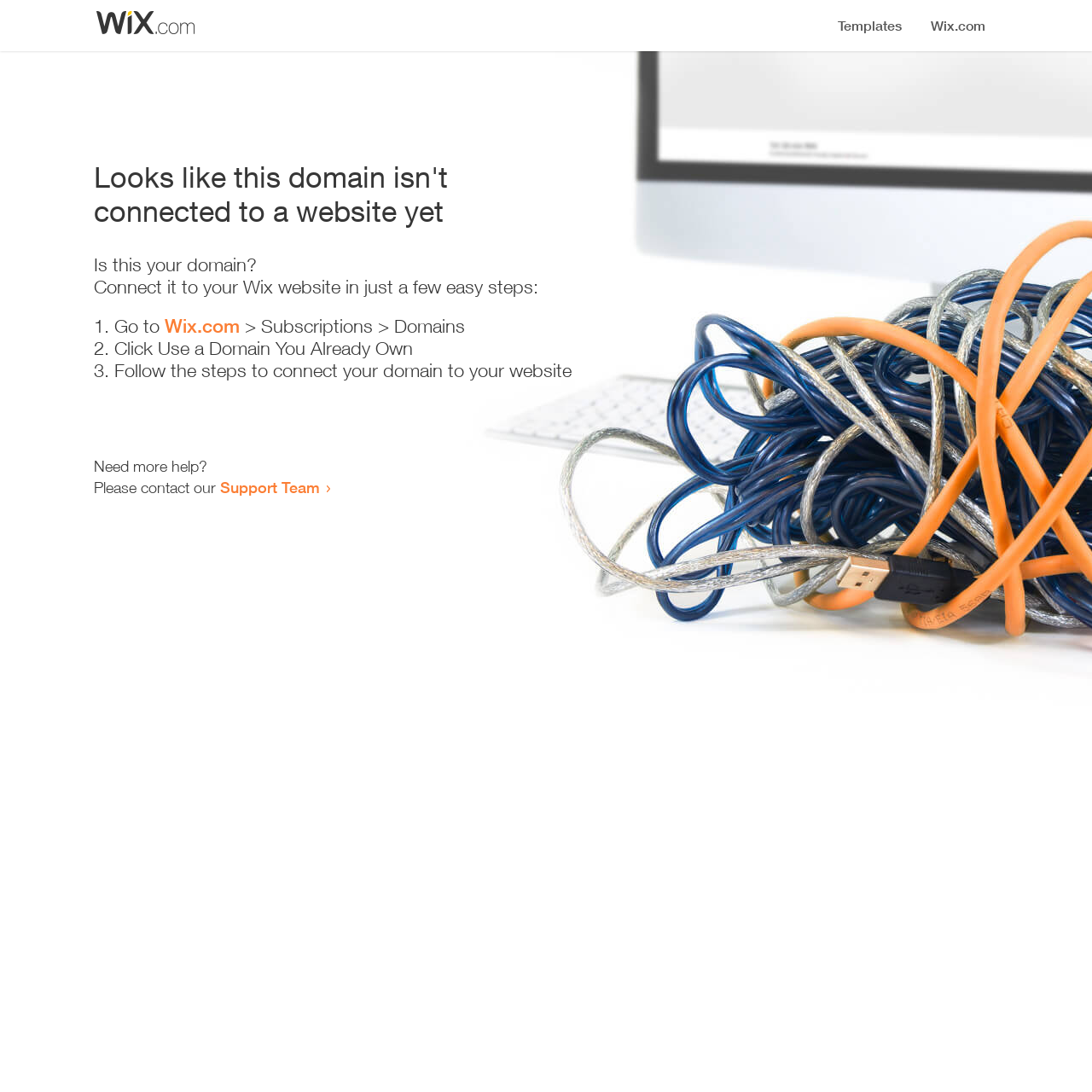Highlight the bounding box of the UI element that corresponds to this description: "Support Team".

[0.202, 0.438, 0.293, 0.455]